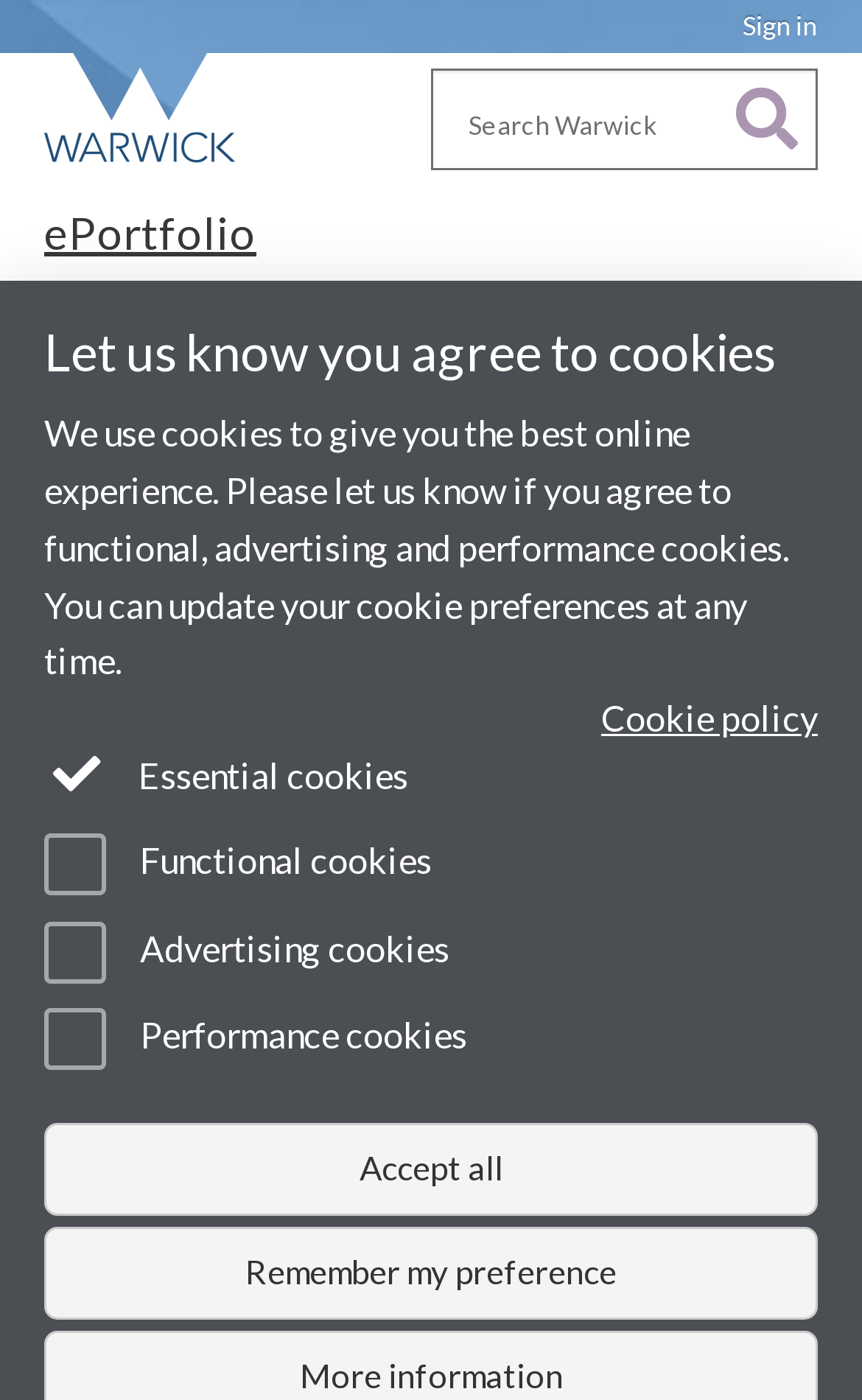Using the information in the image, give a comprehensive answer to the question: 
What is the name of the university where Elisabeth Wallmann completed her BA?

I found the answer by looking at the text content of the element with the description 'Before coming to Warwick, I completed a BA at the University of Oxford (French and Italian) and a MA at UCL (Language, History and Culture).' which is a StaticText element with a bounding box coordinate of [0.051, 0.763, 0.89, 0.861]. This element is a child of the Root Element.